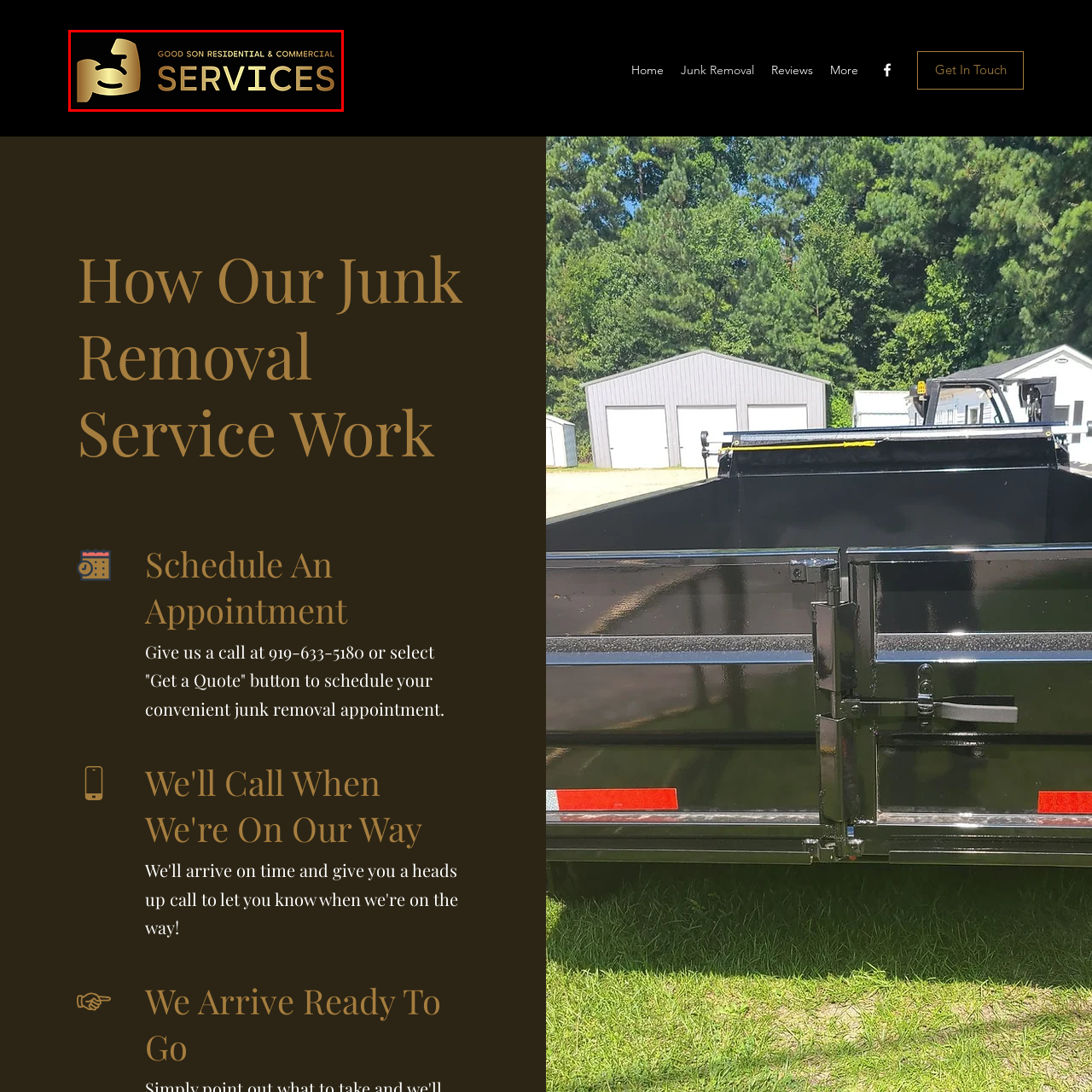Offer an in-depth description of the scene contained in the red rectangle.

The image features the logo of Good Son Residential & Commercial Services, prominently displayed against a black background. The logo incorporates a stylized icon, likely symbolizing the company’s focus on junk removal or related services. The text "GOOD SON RESIDENTIAL & COMMERCIAL" is presented in a sleek gold font, showcasing professionalism and expertise. Below this, the word "SERVICES" is boldly defined, emphasizing the company's commitment to providing quality solutions in both residential and commercial sectors. The overall design combines elegance with clarity, reflecting the brand’s identity and mission in the marketplace.